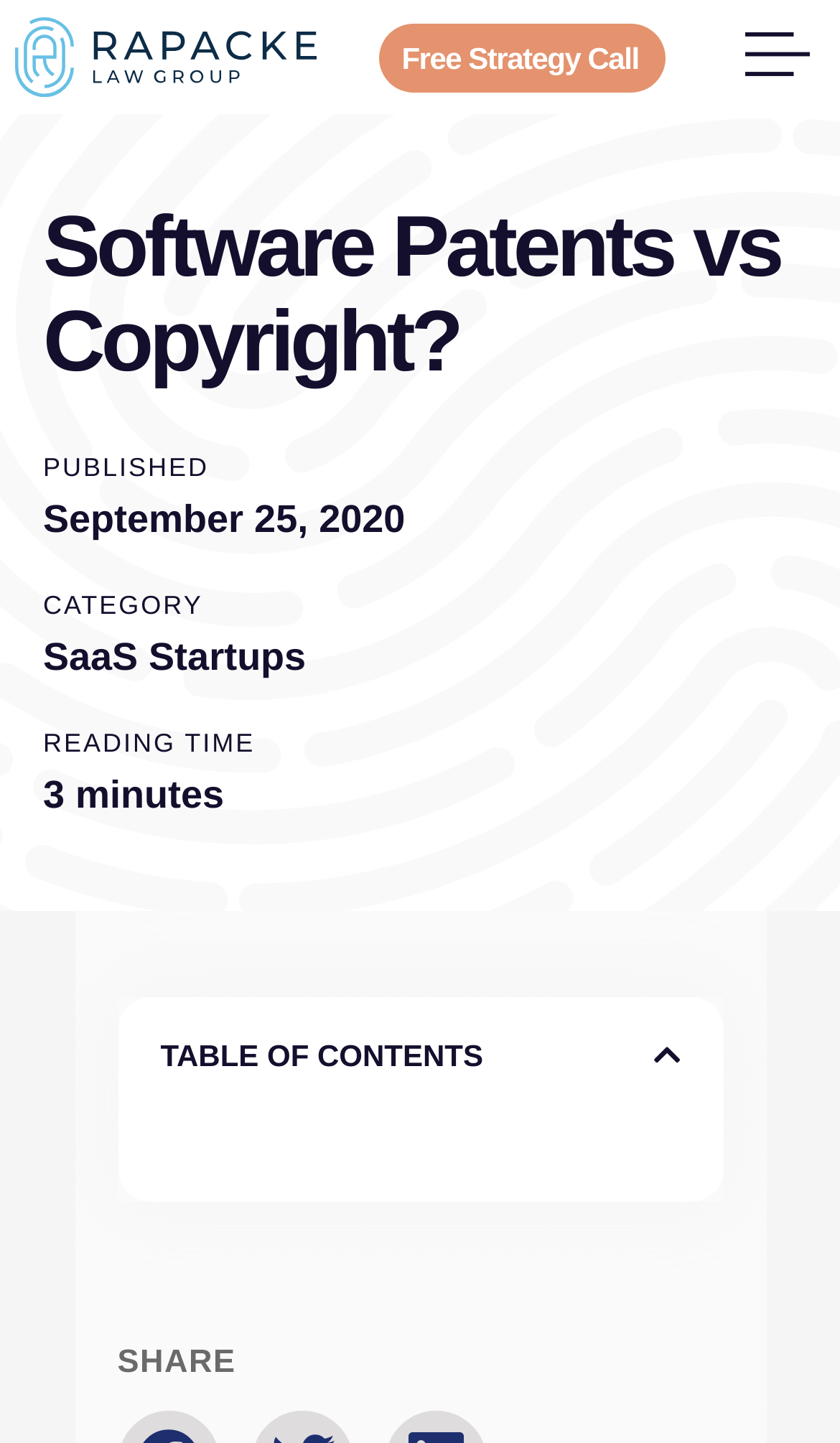What is the date of publication?
Please look at the screenshot and answer in one word or a short phrase.

September 25, 2020